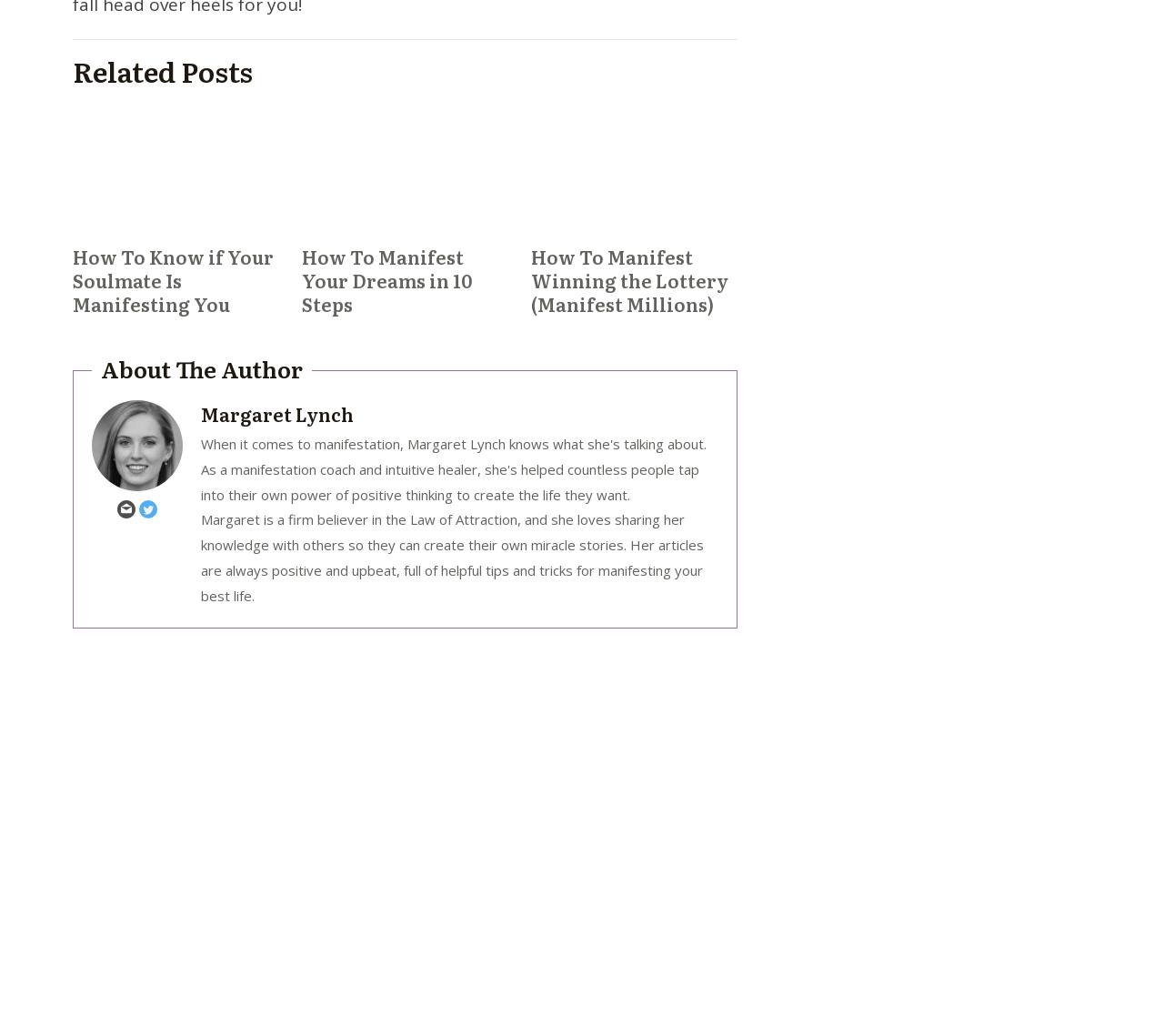Provide a one-word or short-phrase response to the question:
How many footer widgets are there?

4